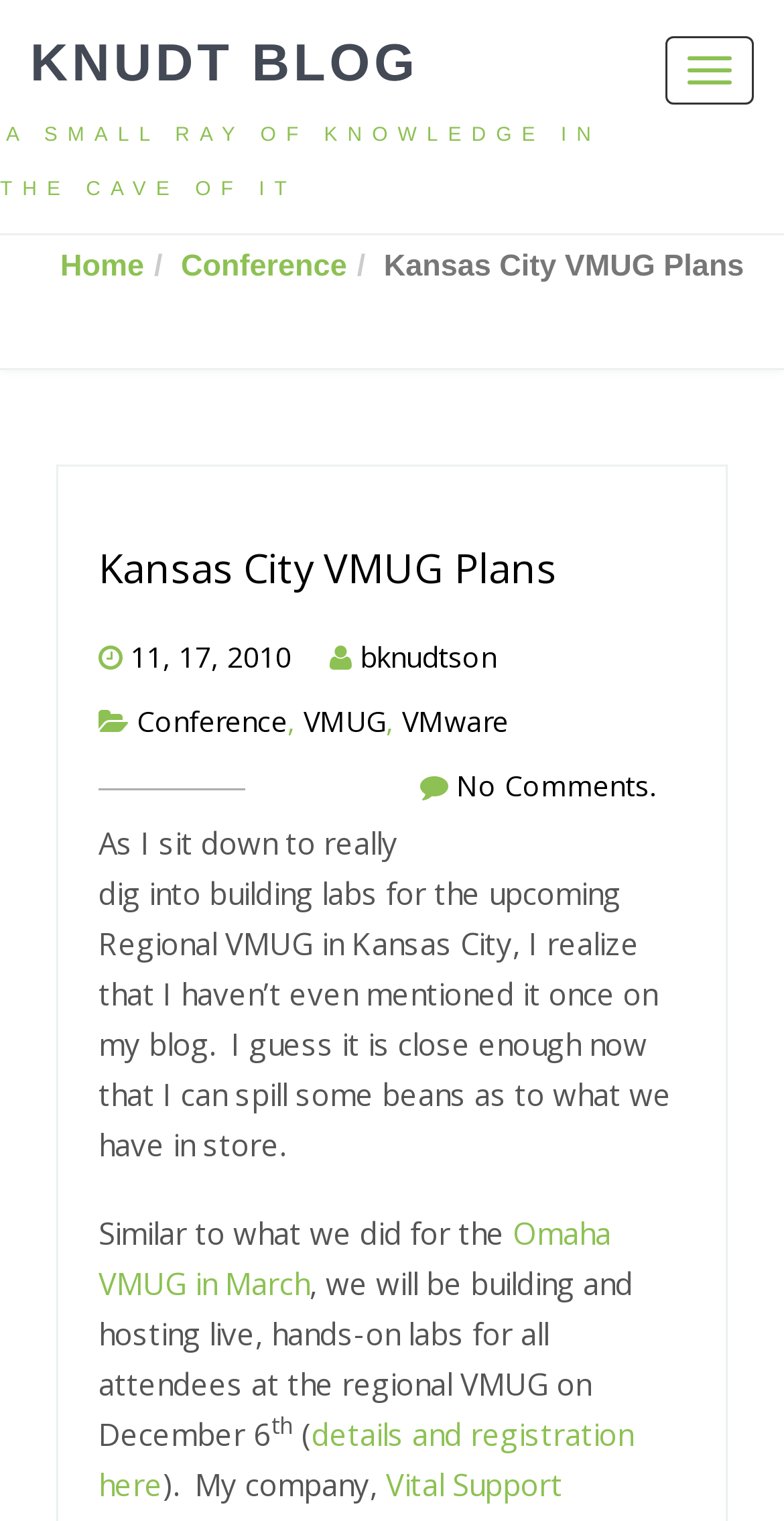Please specify the bounding box coordinates of the clickable section necessary to execute the following command: "Go to the Home page".

[0.077, 0.164, 0.184, 0.186]